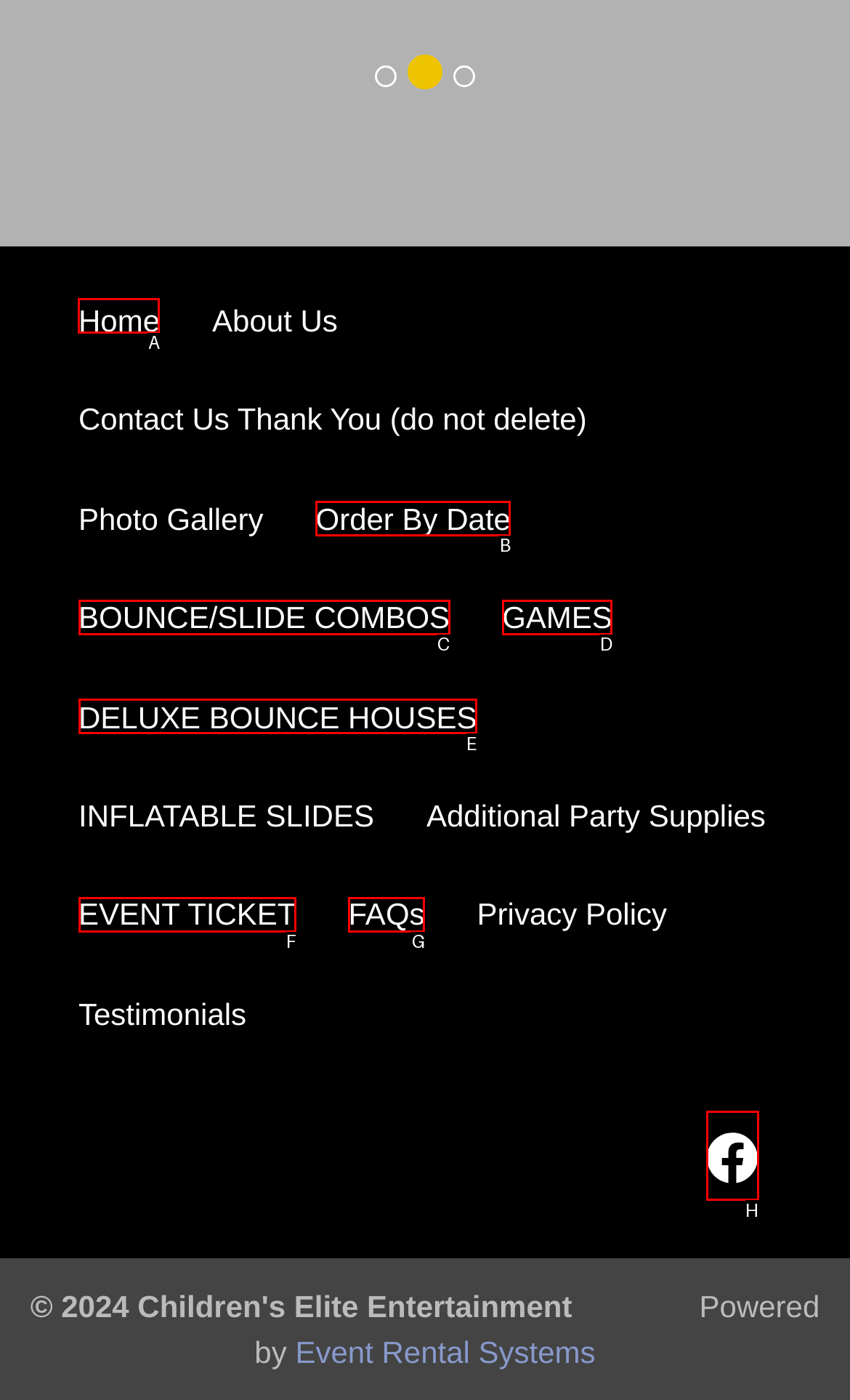Select the correct HTML element to complete the following task: go to home page
Provide the letter of the choice directly from the given options.

A